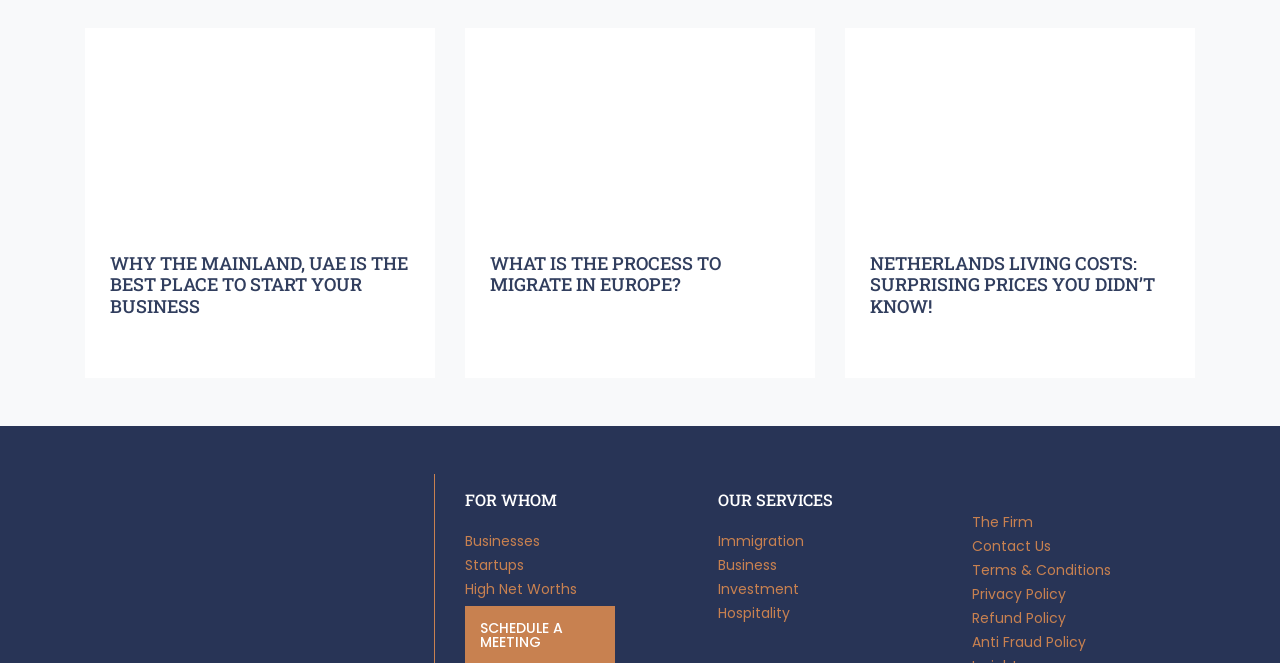Determine the bounding box of the UI element mentioned here: "Investment". The coordinates must be in the format [left, top, right, bottom] with values ranging from 0 to 1.

[0.561, 0.877, 0.736, 0.899]